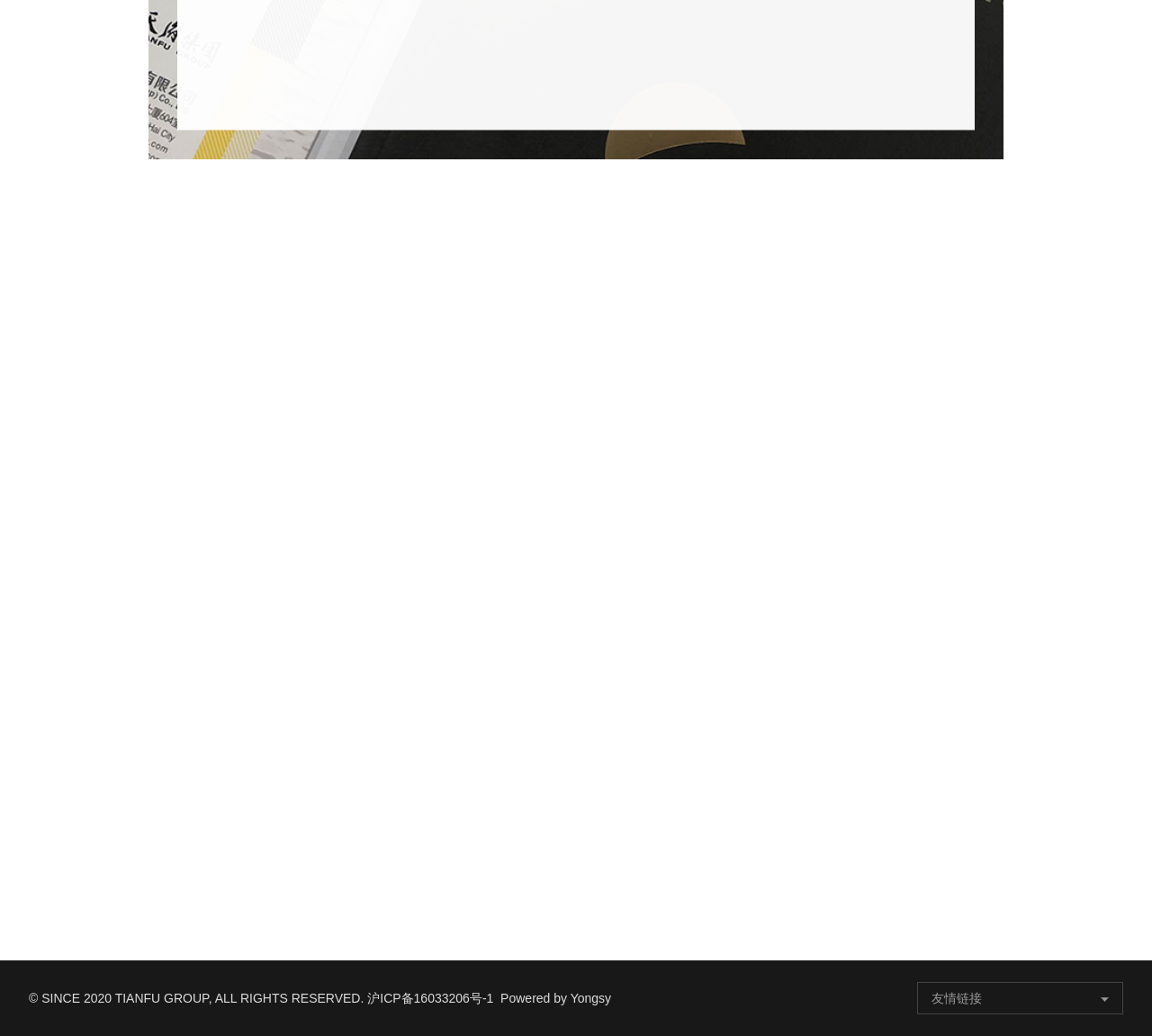Find the bounding box coordinates for the HTML element specified by: "Powered by Yongsy".

[0.434, 0.957, 0.531, 0.971]